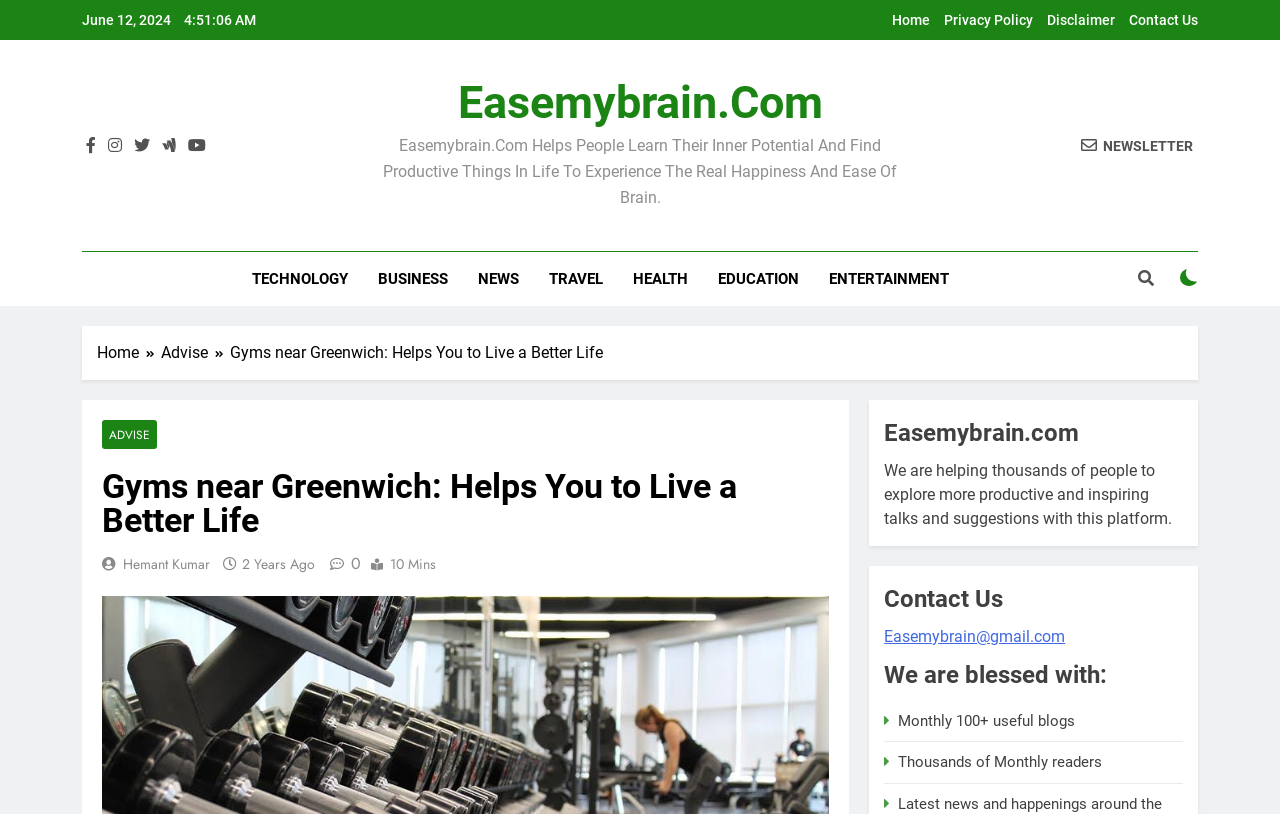Please determine the bounding box coordinates of the element's region to click for the following instruction: "Check the details of the first reason behind Yellow Kratom's popularity".

None